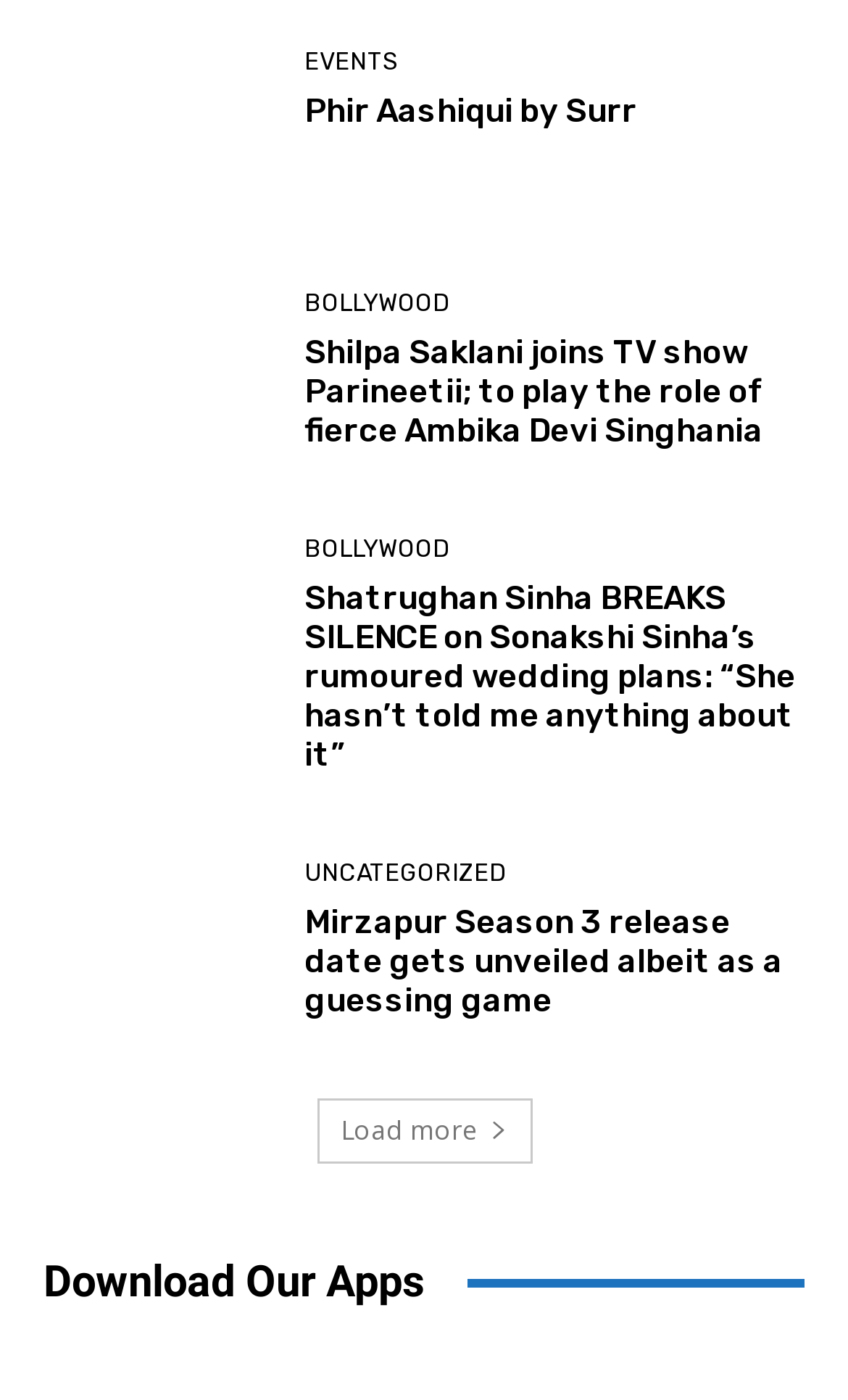Can you identify the bounding box coordinates of the clickable region needed to carry out this instruction: 'Load more news'? The coordinates should be four float numbers within the range of 0 to 1, stated as [left, top, right, bottom].

[0.373, 0.785, 0.627, 0.832]